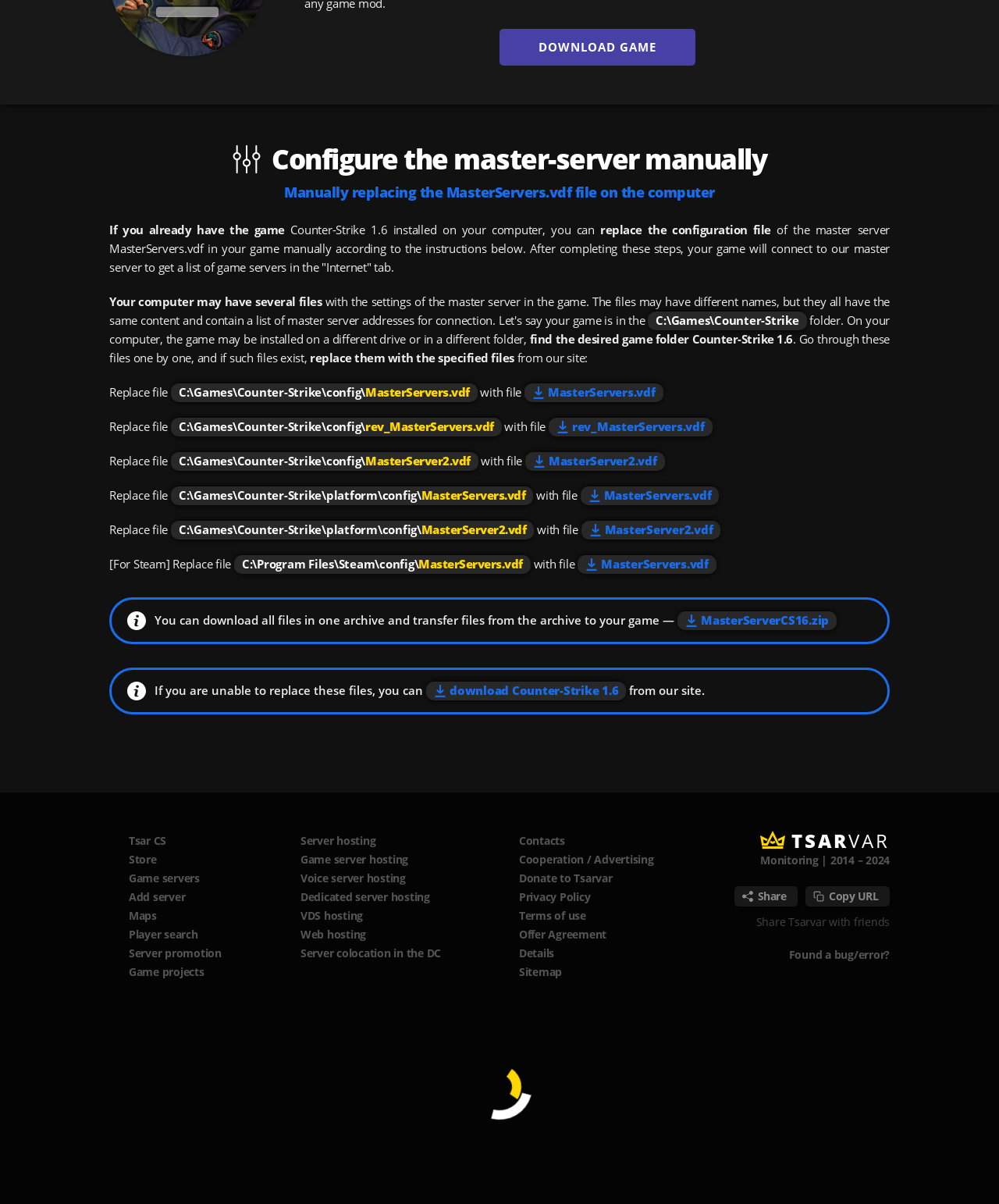How many links are available in the footer section?
Based on the screenshot, answer the question with a single word or phrase.

21